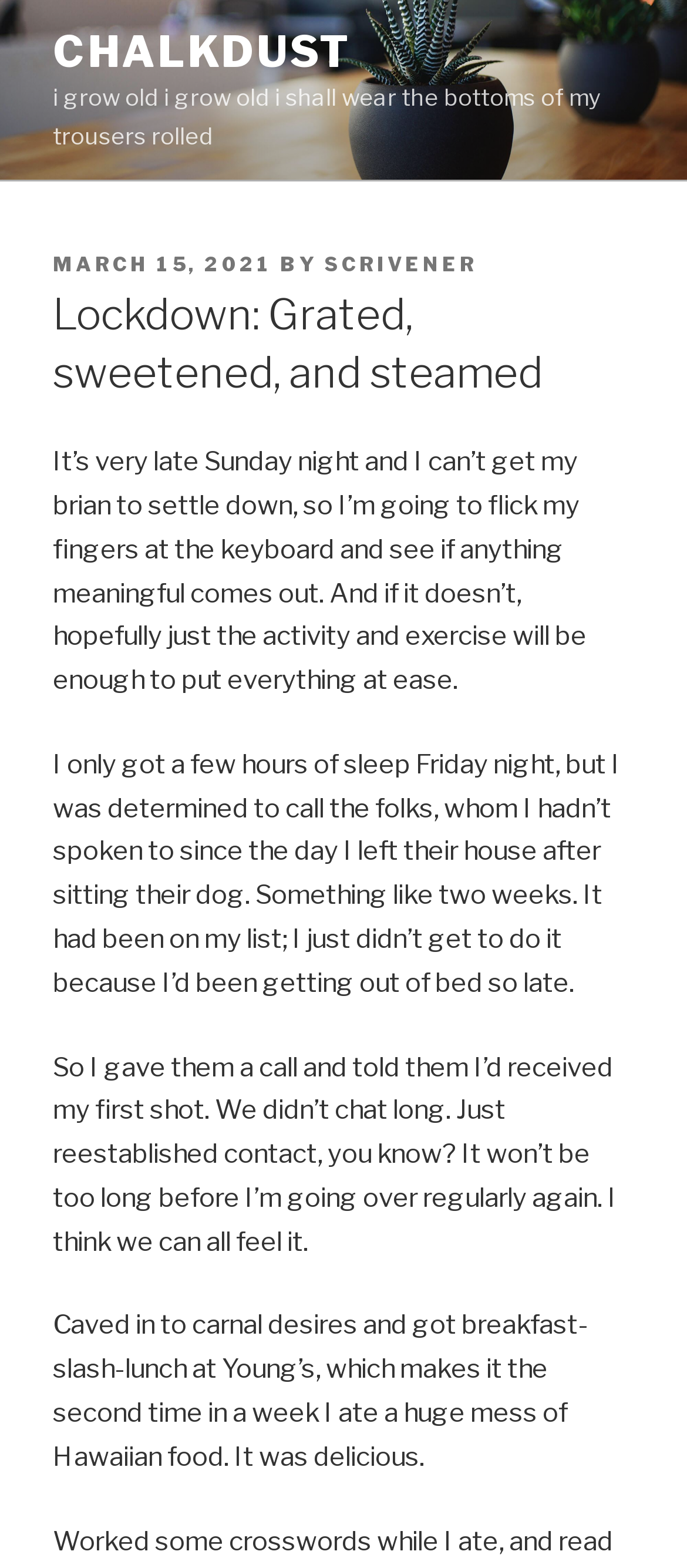Given the description "scrivener", provide the bounding box coordinates of the corresponding UI element.

[0.472, 0.16, 0.695, 0.176]